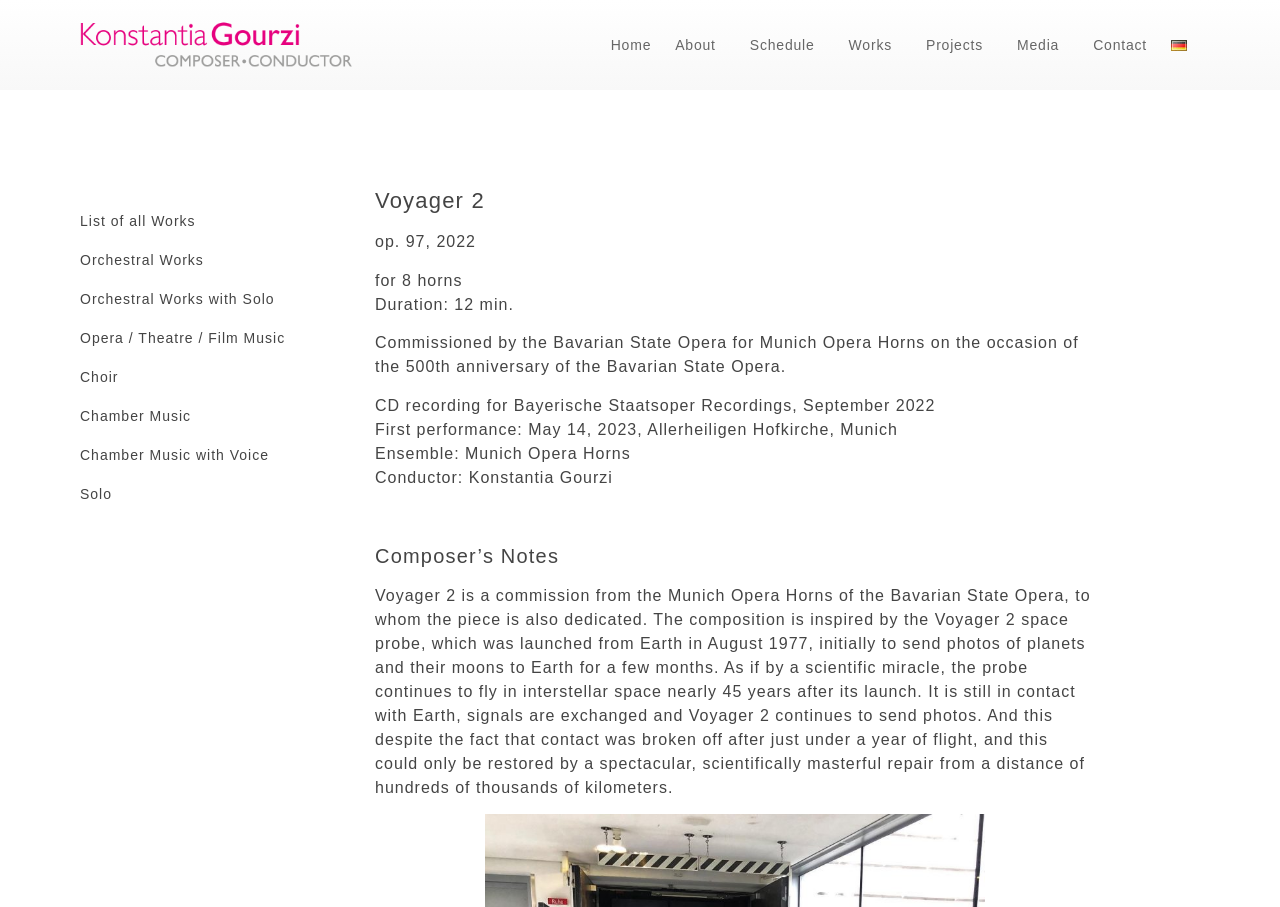Find and specify the bounding box coordinates that correspond to the clickable region for the instruction: "Explore the schedule".

[0.576, 0.024, 0.654, 0.075]